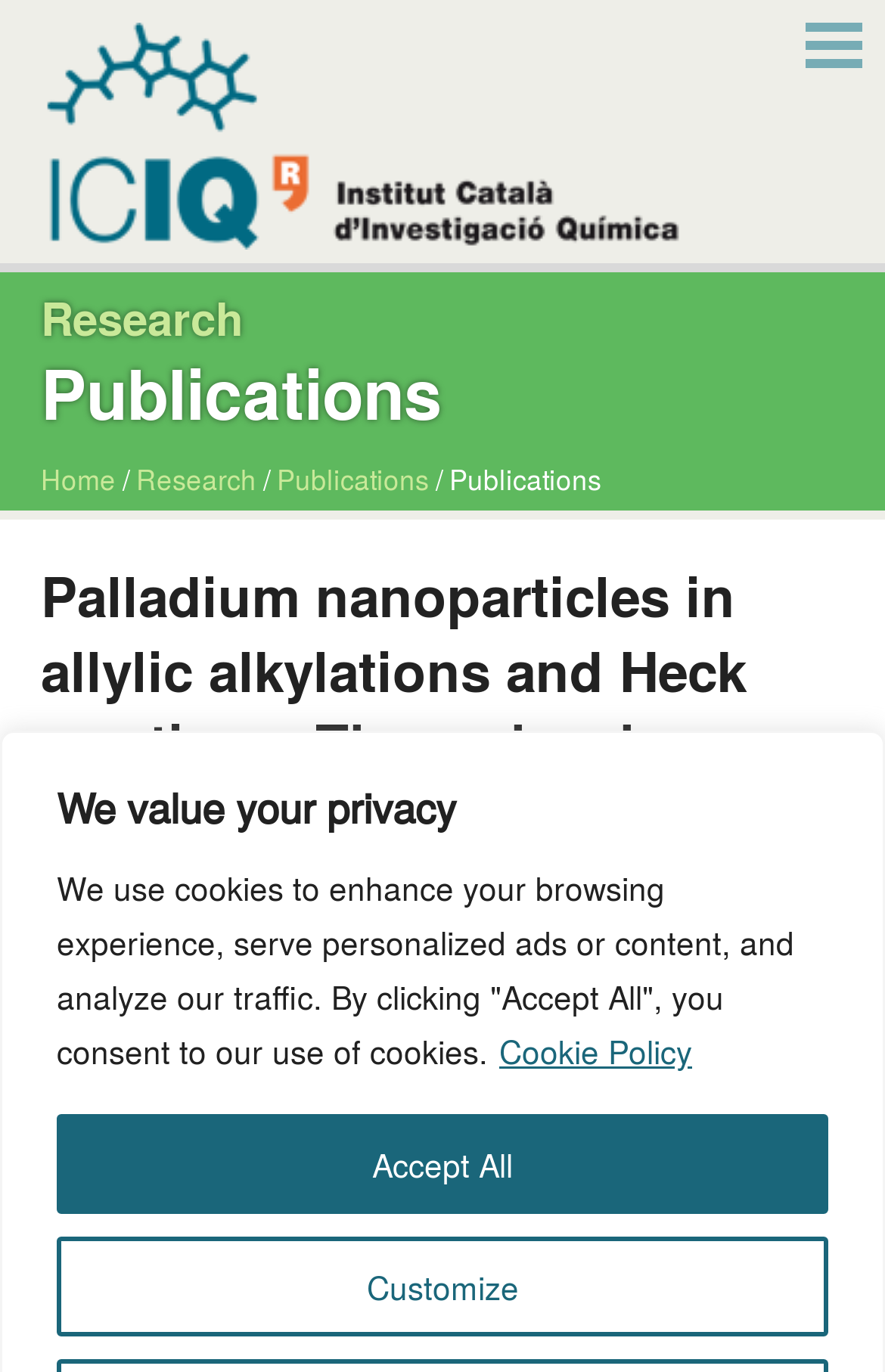Please identify the bounding box coordinates of the element I need to click to follow this instruction: "view research page".

[0.046, 0.215, 0.954, 0.248]